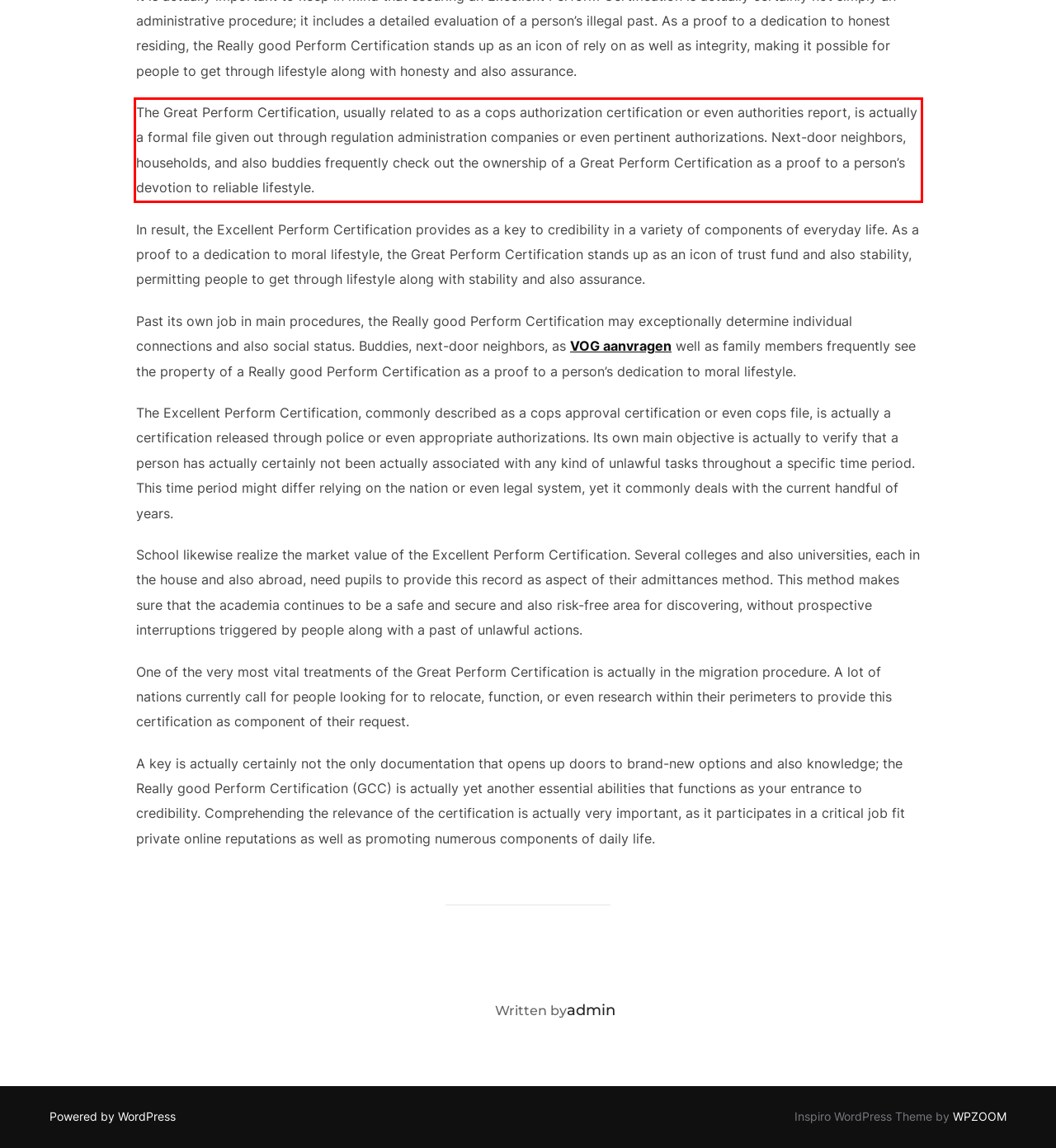You have a webpage screenshot with a red rectangle surrounding a UI element. Extract the text content from within this red bounding box.

The Great Perform Certification, usually related to as a cops authorization certification or even authorities report, is actually a formal file given out through regulation administration companies or even pertinent authorizations. Next-door neighbors, households, and also buddies frequently check out the ownership of a Great Perform Certification as a proof to a person’s devotion to reliable lifestyle.